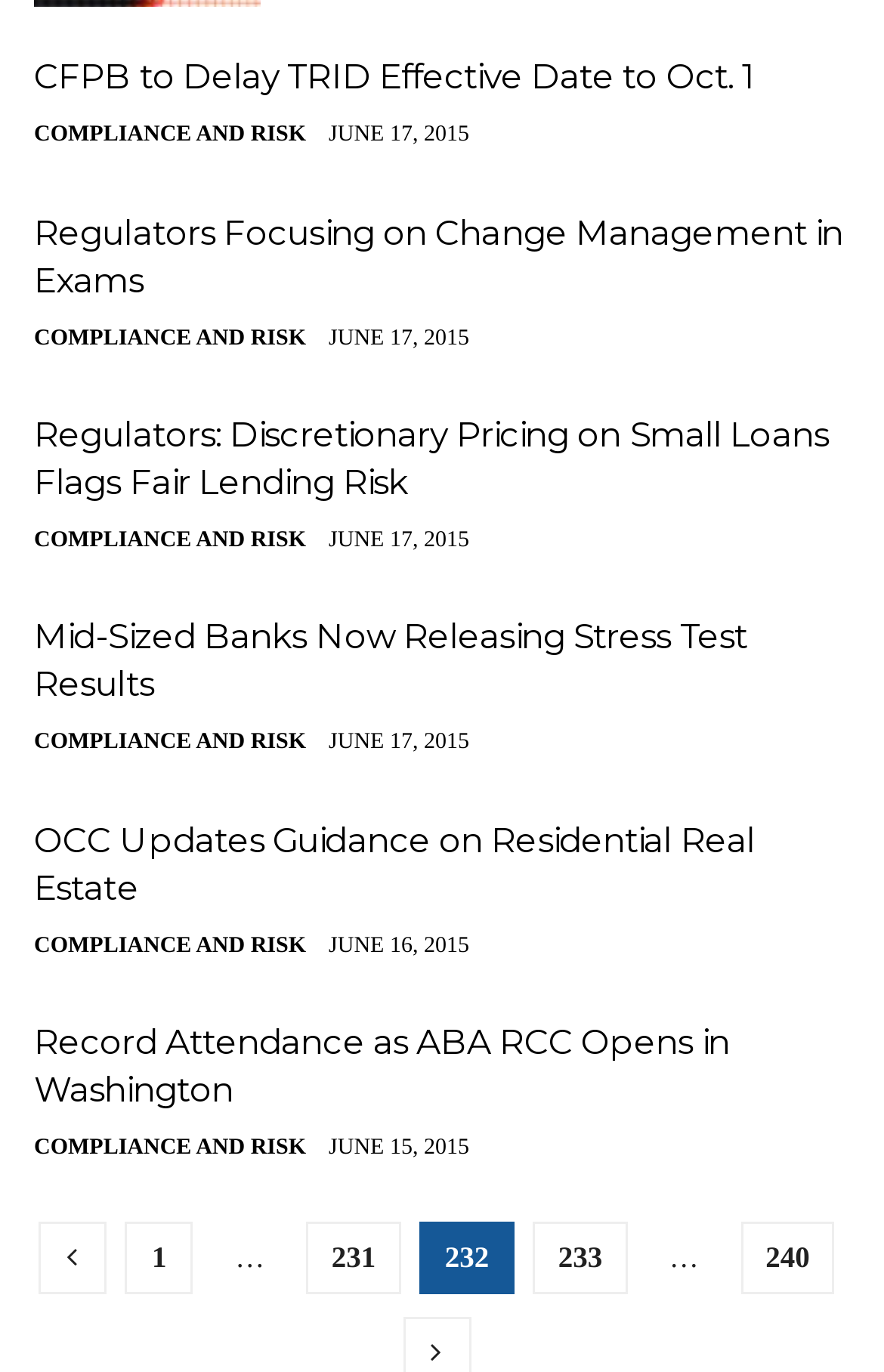Determine the bounding box coordinates for the area that needs to be clicked to fulfill this task: "View article about Regulators Focusing on Change Management in Exams". The coordinates must be given as four float numbers between 0 and 1, i.e., [left, top, right, bottom].

[0.038, 0.153, 0.954, 0.219]